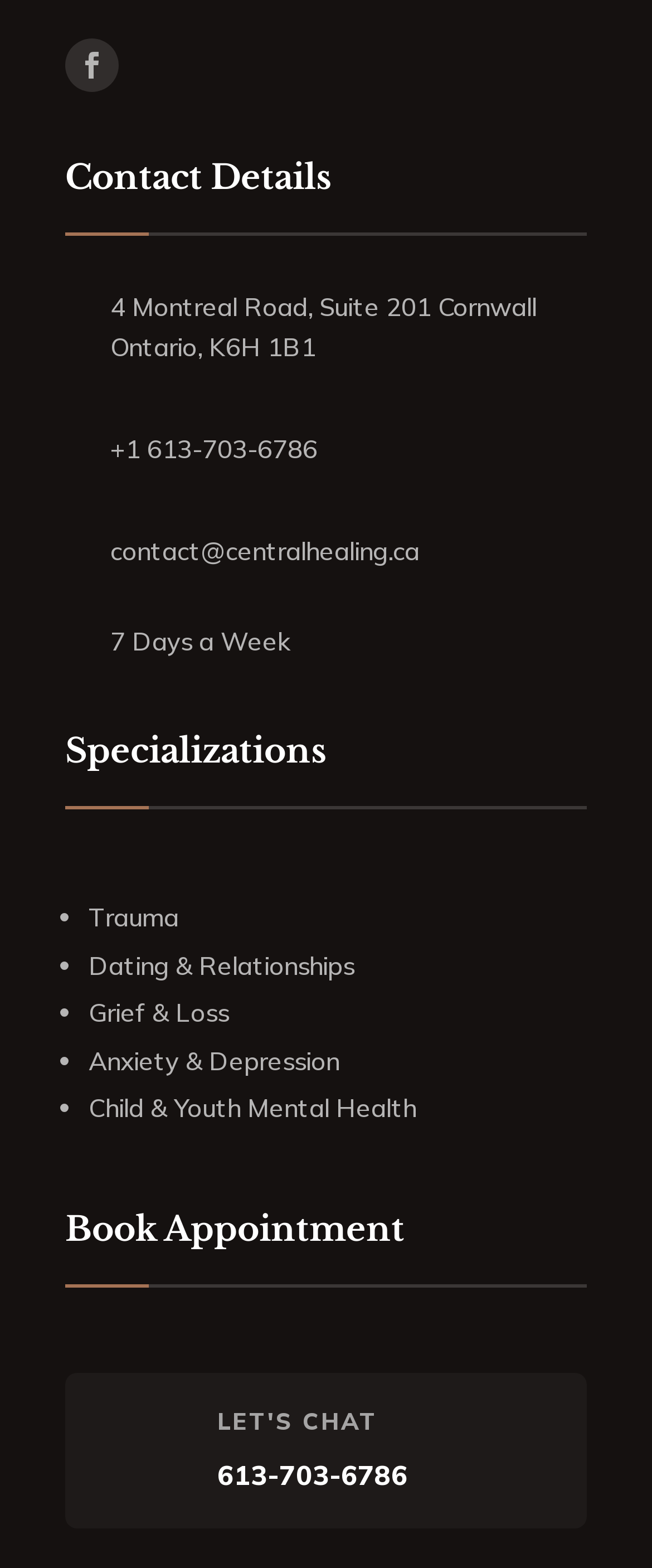What is the email address of Central Healing?
Please give a well-detailed answer to the question.

I found the email address by looking at the heading element that contains the text 'contact@centralhealing.ca' which is located within the LayoutTable element with bounding box coordinates [0.1, 0.343, 0.9, 0.376].